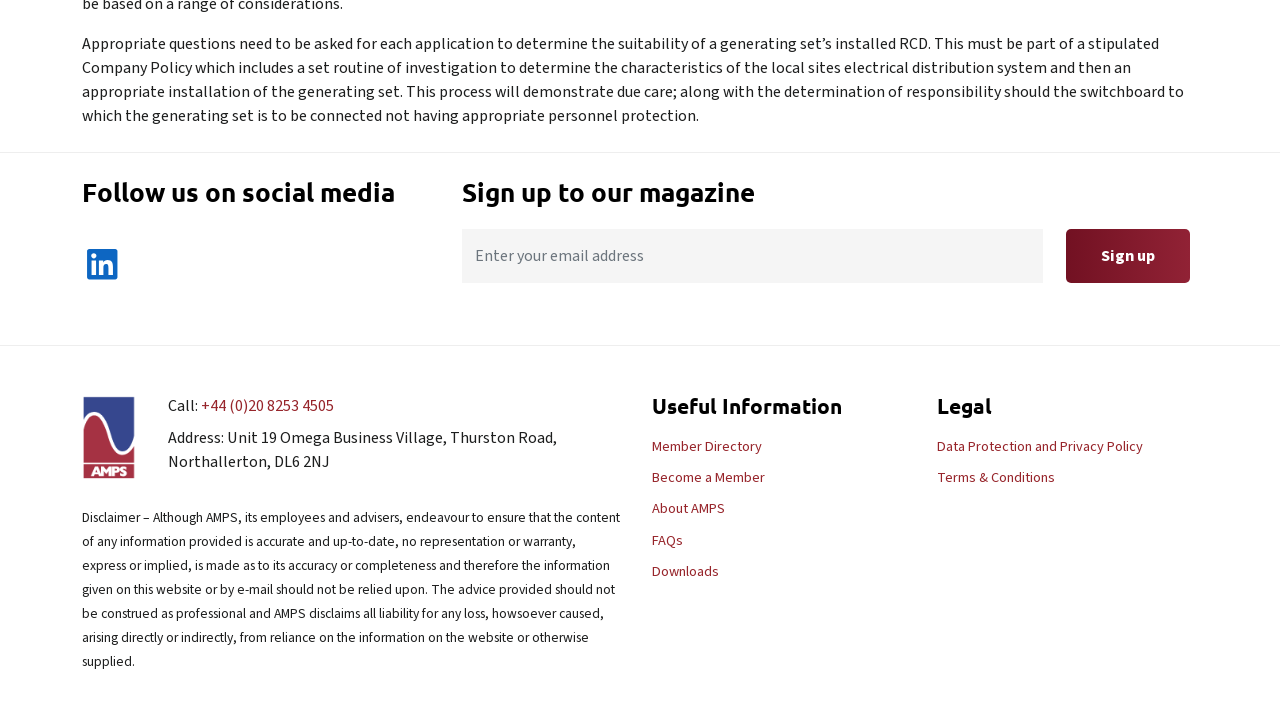Provide a brief response to the question using a single word or phrase: 
What can be found in the 'Useful Information' section?

Links to Member Directory, Become a Member, etc.